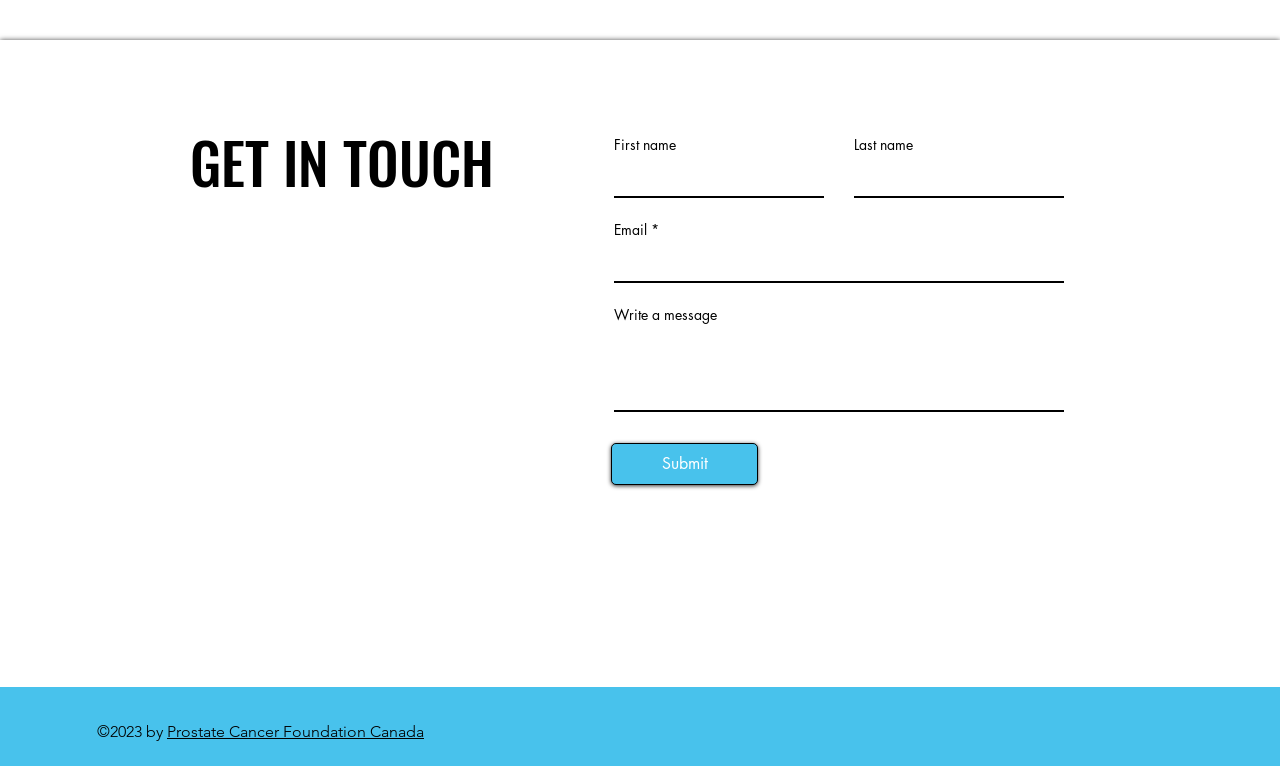Identify the bounding box for the described UI element. Provide the coordinates in (top-left x, top-left y, bottom-right x, bottom-right y) format with values ranging from 0 to 1: parent_node: Write a message placeholder=""

[0.48, 0.42, 0.831, 0.535]